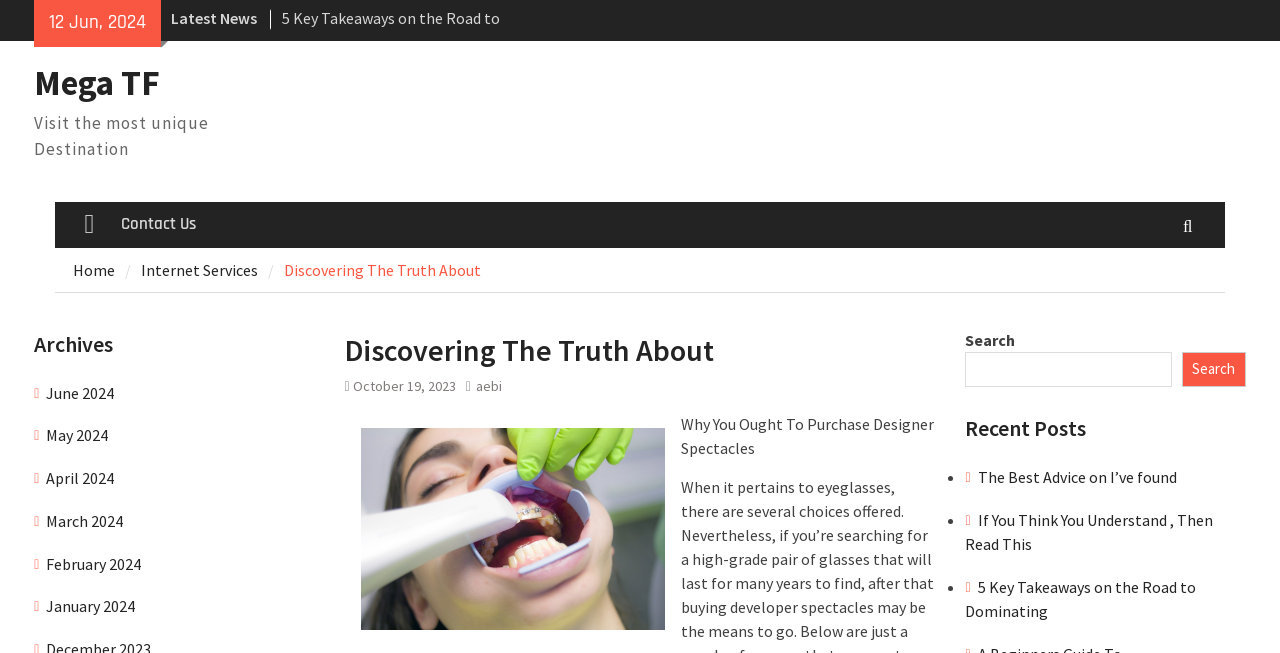Locate the UI element that matches the description Search in the webpage screenshot. Return the bounding box coordinates in the format (top-left x, top-left y, bottom-right x, bottom-right y), with values ranging from 0 to 1.

[0.923, 0.538, 0.973, 0.593]